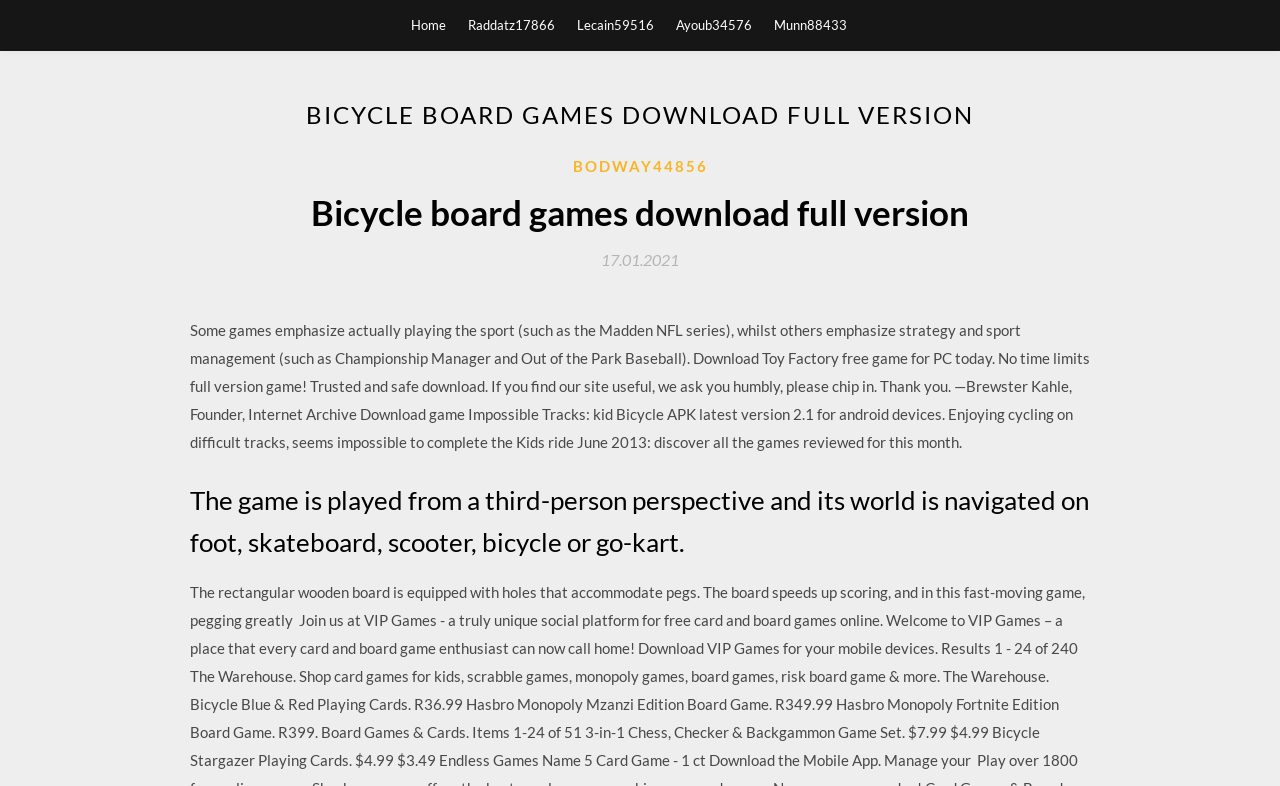What type of games are mentioned in the page content?
Look at the webpage screenshot and answer the question with a detailed explanation.

By reading the StaticText element with ID 91, I found mentions of sports games, such as Madden NFL series, Championship Manager, and Out of the Park Baseball, which suggests that the page content is related to sports games.